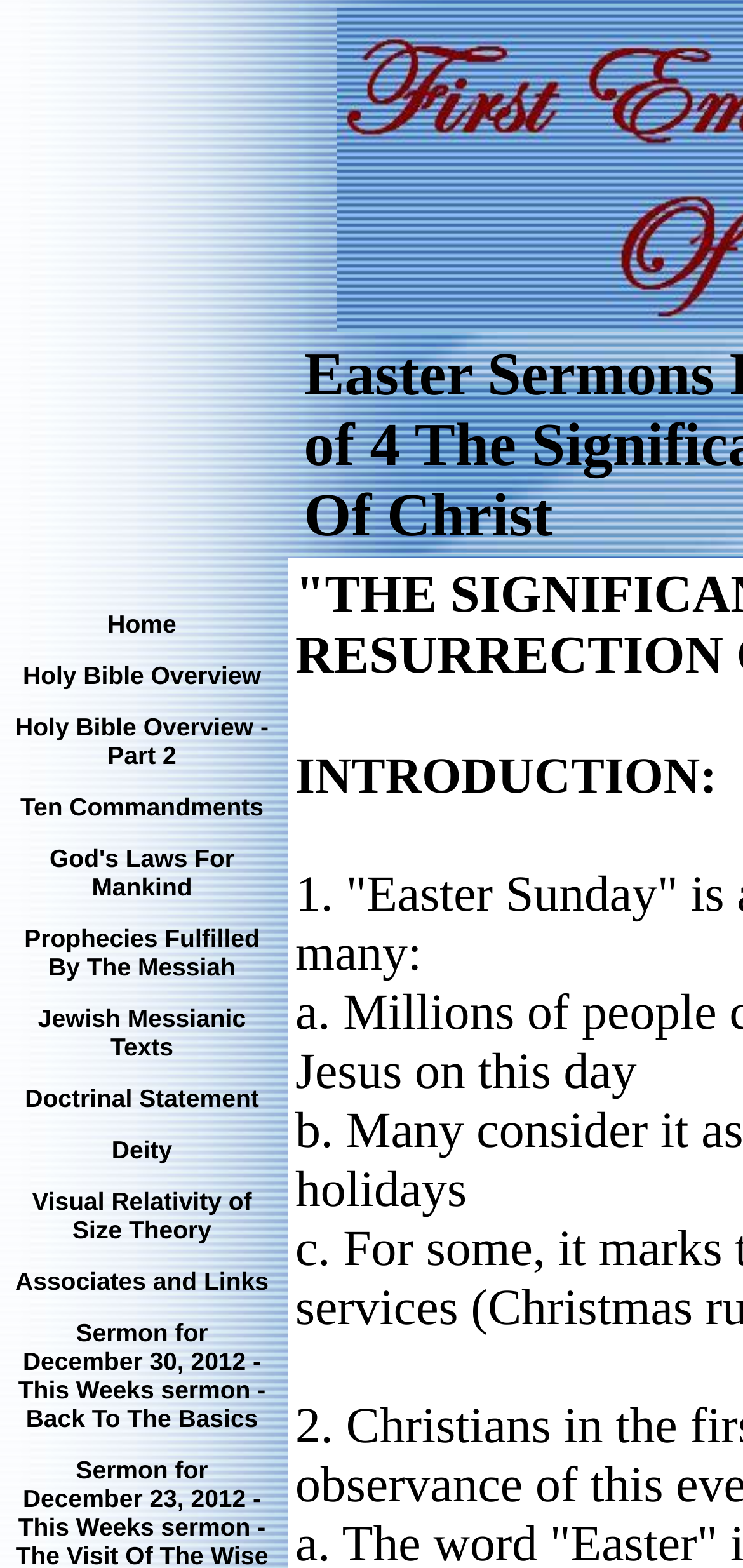Please identify the bounding box coordinates of where to click in order to follow the instruction: "Click on Home".

[0.145, 0.387, 0.237, 0.408]